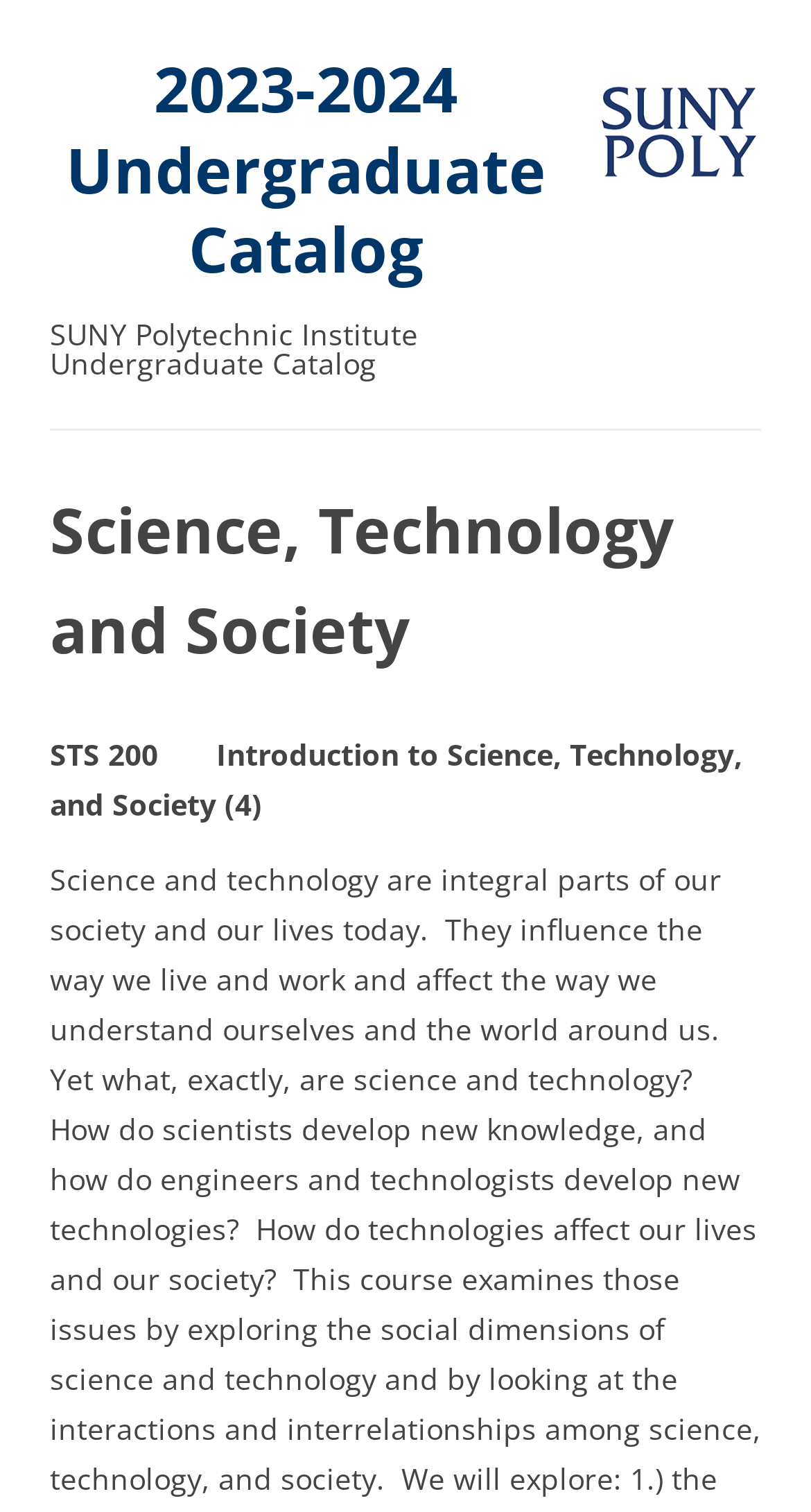Provide the bounding box coordinates of the HTML element this sentence describes: "alt="SUNY Poly Logo"". The bounding box coordinates consist of four float numbers between 0 and 1, i.e., [left, top, right, bottom].

[0.737, 0.121, 0.938, 0.147]